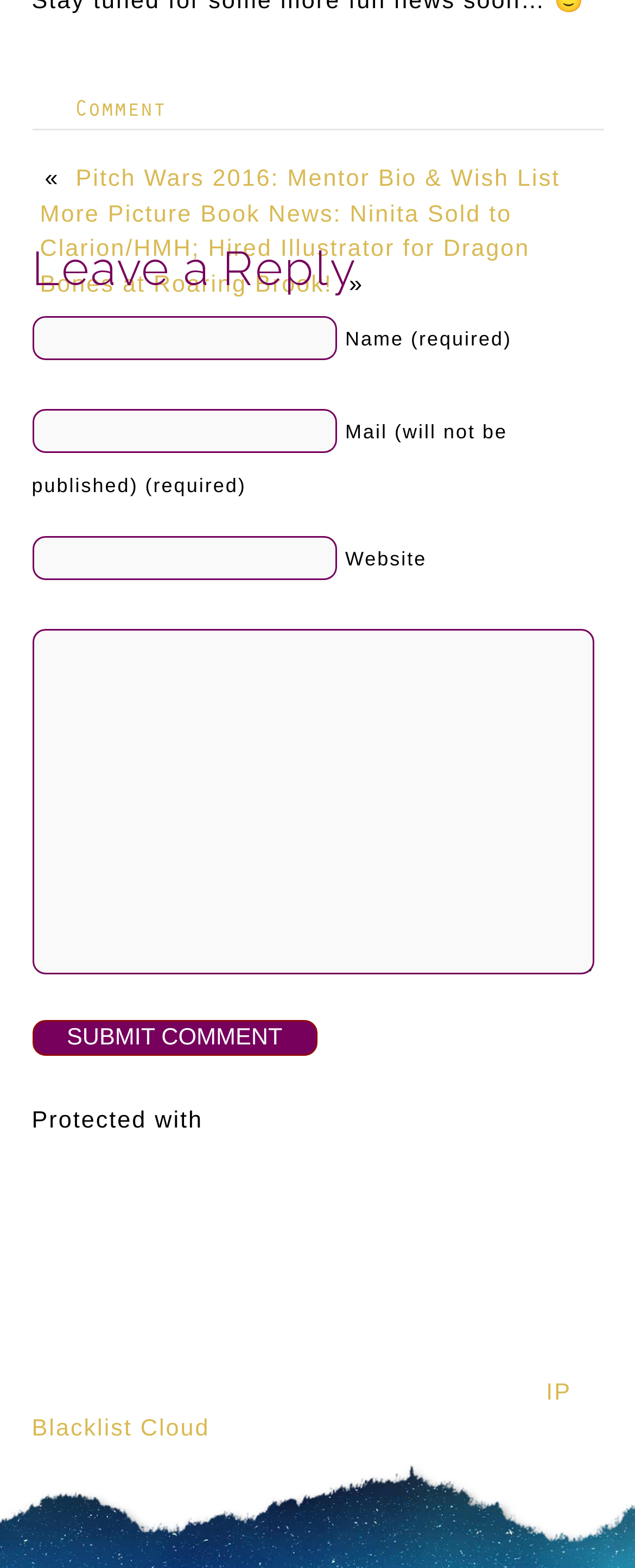Show the bounding box coordinates of the element that should be clicked to complete the task: "Visit the 'IP Blacklist Cloud' website".

[0.05, 0.881, 0.86, 0.897]